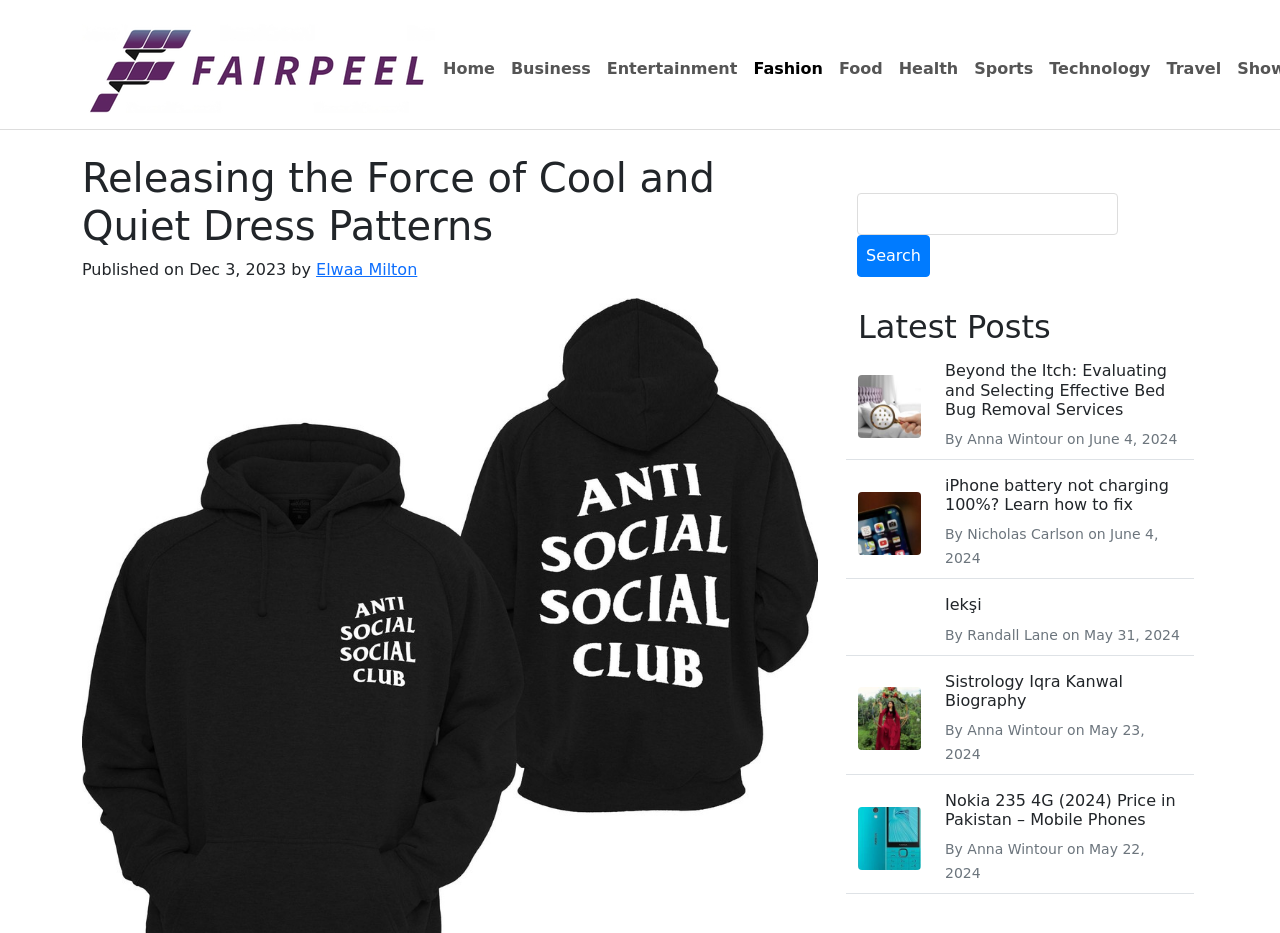Find the bounding box coordinates of the area to click in order to follow the instruction: "visit the Sound Nest page".

None